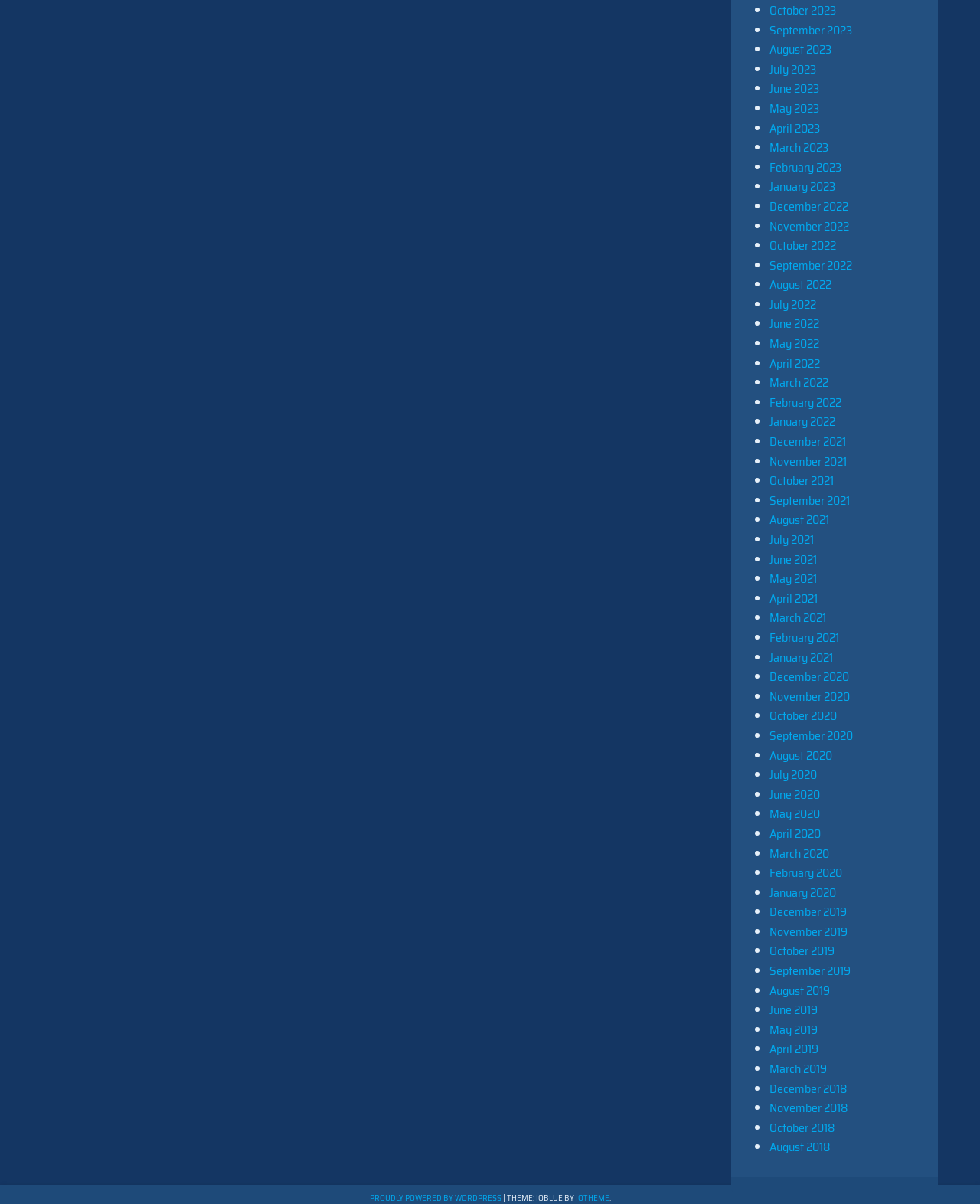What is the pattern of the list?
Please provide a single word or phrase as the answer based on the screenshot.

Monthly archives